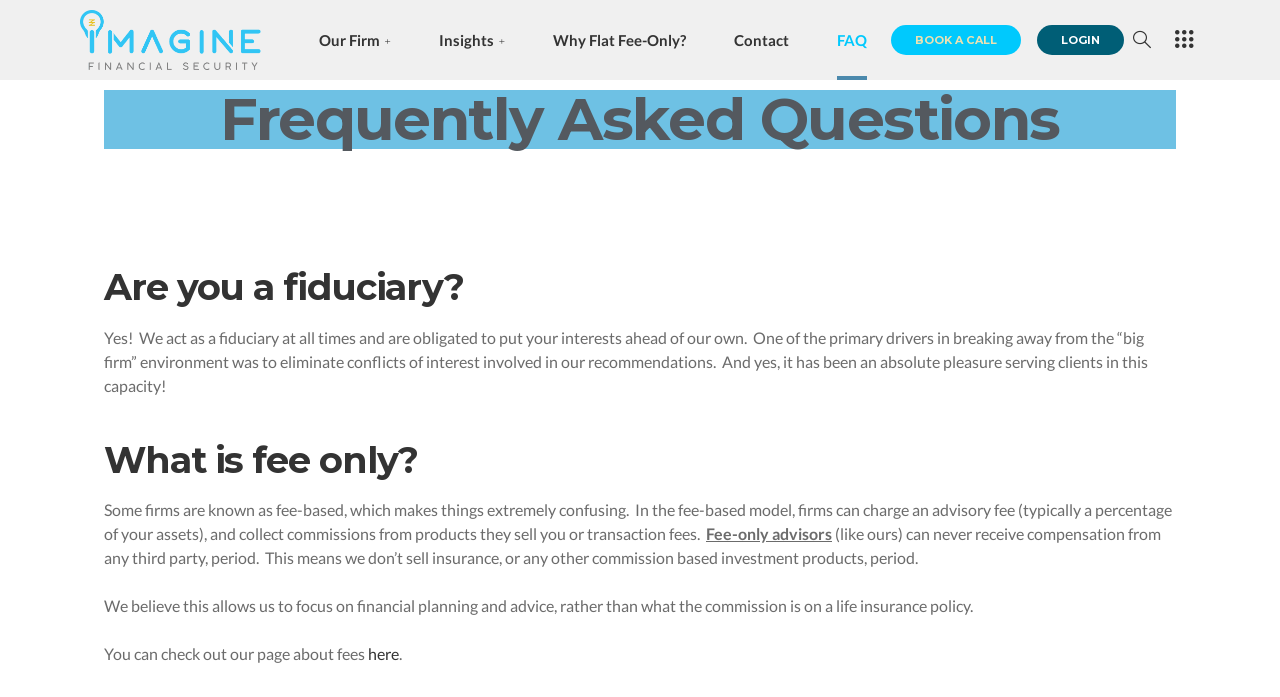Explain the contents of the webpage comprehensively.

The webpage is about Frequently Asked Questions (FAQs) related to Imagine Financial Security. At the top, there are several links to different sections of the website, including "Our Firm", "Insights", "Why Flat Fee-Only?", "Contact", and "FAQ". Next to these links, there are two buttons, "BOOK A CALL" and "LOGIN", followed by a few more links.

Below these navigation elements, the main content of the page begins with a heading "Frequently Asked Questions". The first question is "Are you a fiduciary?", which is answered in a paragraph of text that explains the company's commitment to putting clients' interests ahead of their own. 

The next question is "What is fee only?", which is followed by a detailed explanation of the difference between fee-based and fee-only advisors. The text explains that fee-only advisors, like the company, do not receive compensation from third parties and focus on financial planning and advice rather than selling commission-based products.

The page has a total of seven links, two buttons, and five headings, with several blocks of text that provide answers to the FAQs. The overall structure of the page is organized, with clear headings and concise text that makes it easy to navigate and find the desired information.